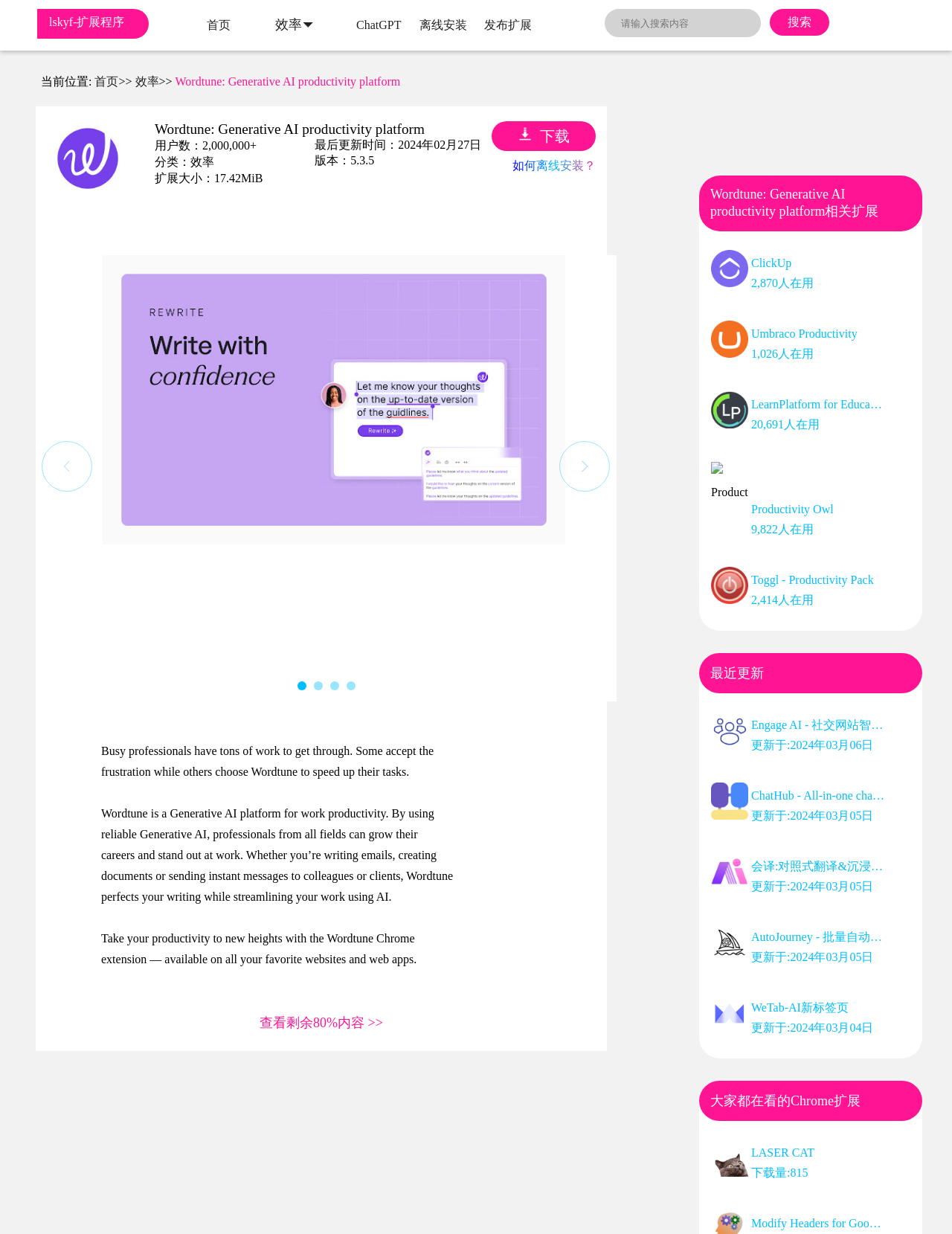What is the size of the Wordtune extension?
Refer to the image and offer an in-depth and detailed answer to the question.

I found the answer by looking at the static text '扩展大小：' and the corresponding value '17.42MiB' next to it. This indicates that the size of the Wordtune extension is 17.42MiB.